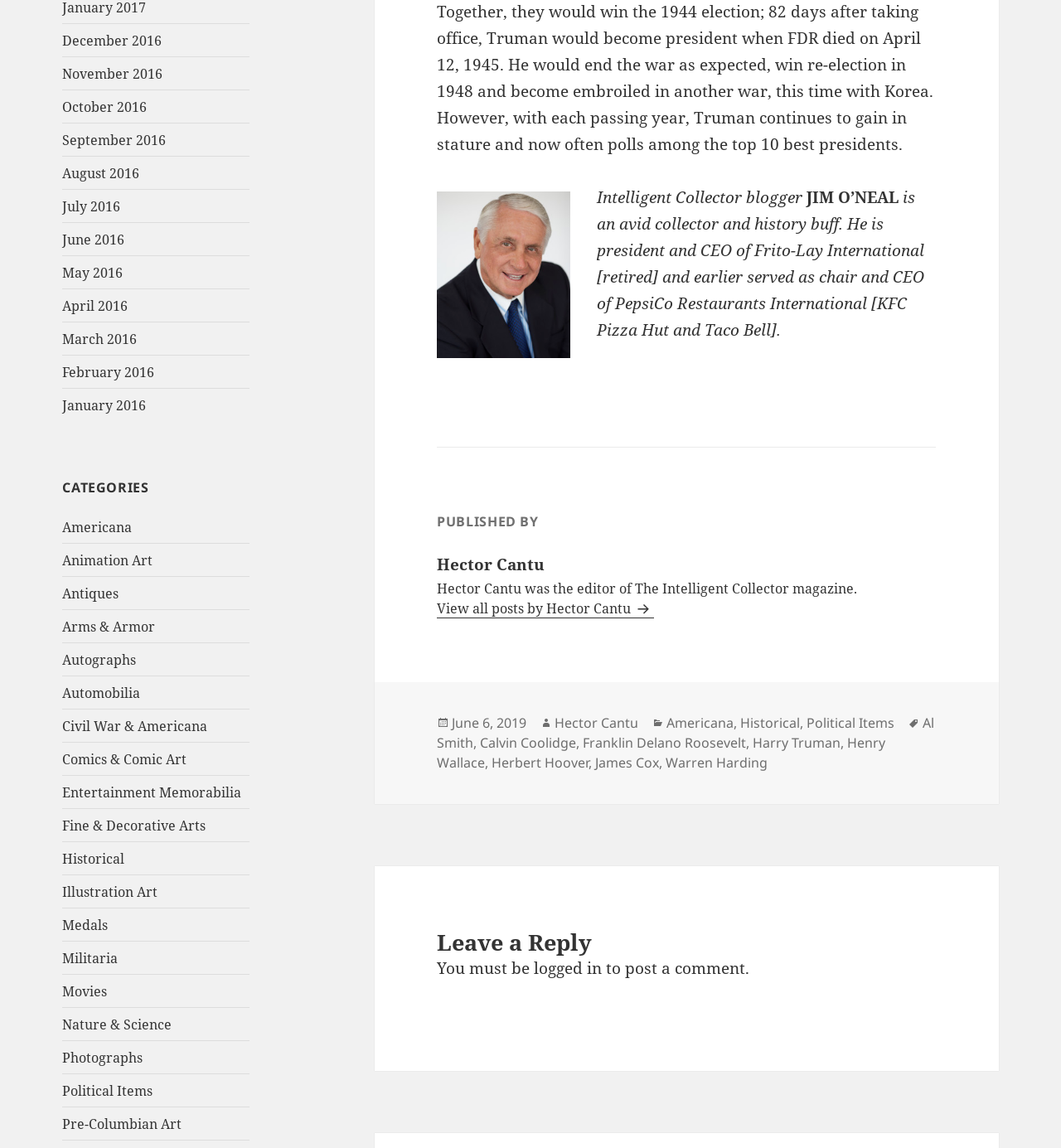What is the date of this blog post?
Examine the image closely and answer the question with as much detail as possible.

The date of this blog post is June 6, 2019, as indicated by the 'Posted on' section in the footer of the webpage.